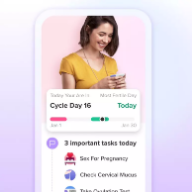Give a thorough caption of the image, focusing on all visible elements.

The image showcases a modern mobile app interface that assists users in tracking their fertility and menstrual health. A smiling woman is seen interacting with her phone, emphasizing a positive and engaging user experience. The app prominently displays the current cycle day, which is labeled as "Cycle Day 16," indicating that the user is in the midst of her cycle. Below this, it notes "Today’s Your Most Fertile Day," highlighting the application's functionality in helping users understand their fertility windows.

Additionally, the interface outlines three important tasks for the day: "Sex for Pregnancy," "Check Cervical Mucus," and "Take Ovulation Test," providing clear guidance for users aiming to conceive. The overall aesthetic of the app is inviting, featuring a soft color palette and a user-friendly layout, symbolizing a supportive tool for individuals on their journey to parenthood.